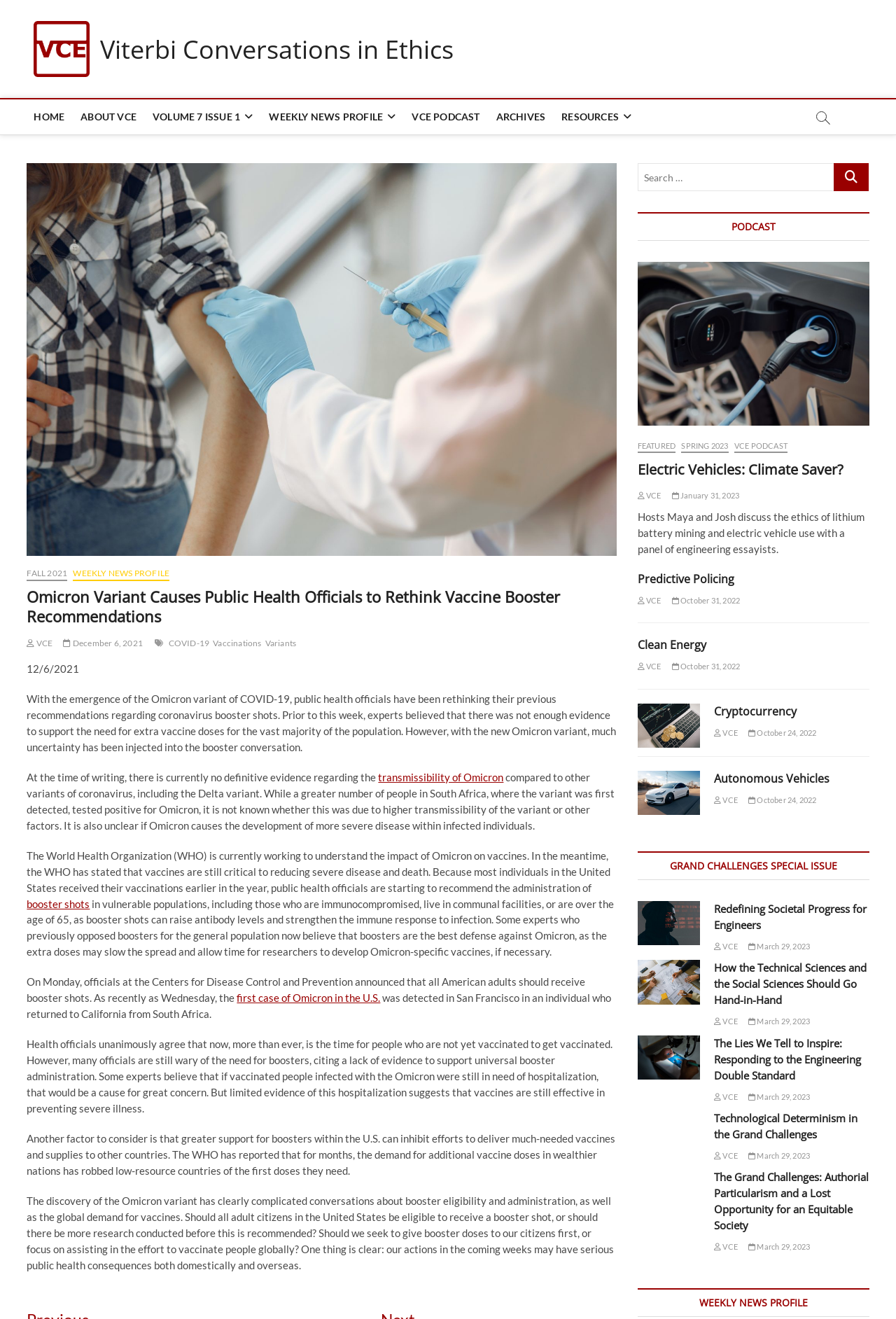Answer with a single word or phrase: 
How many podcast articles are there?

4